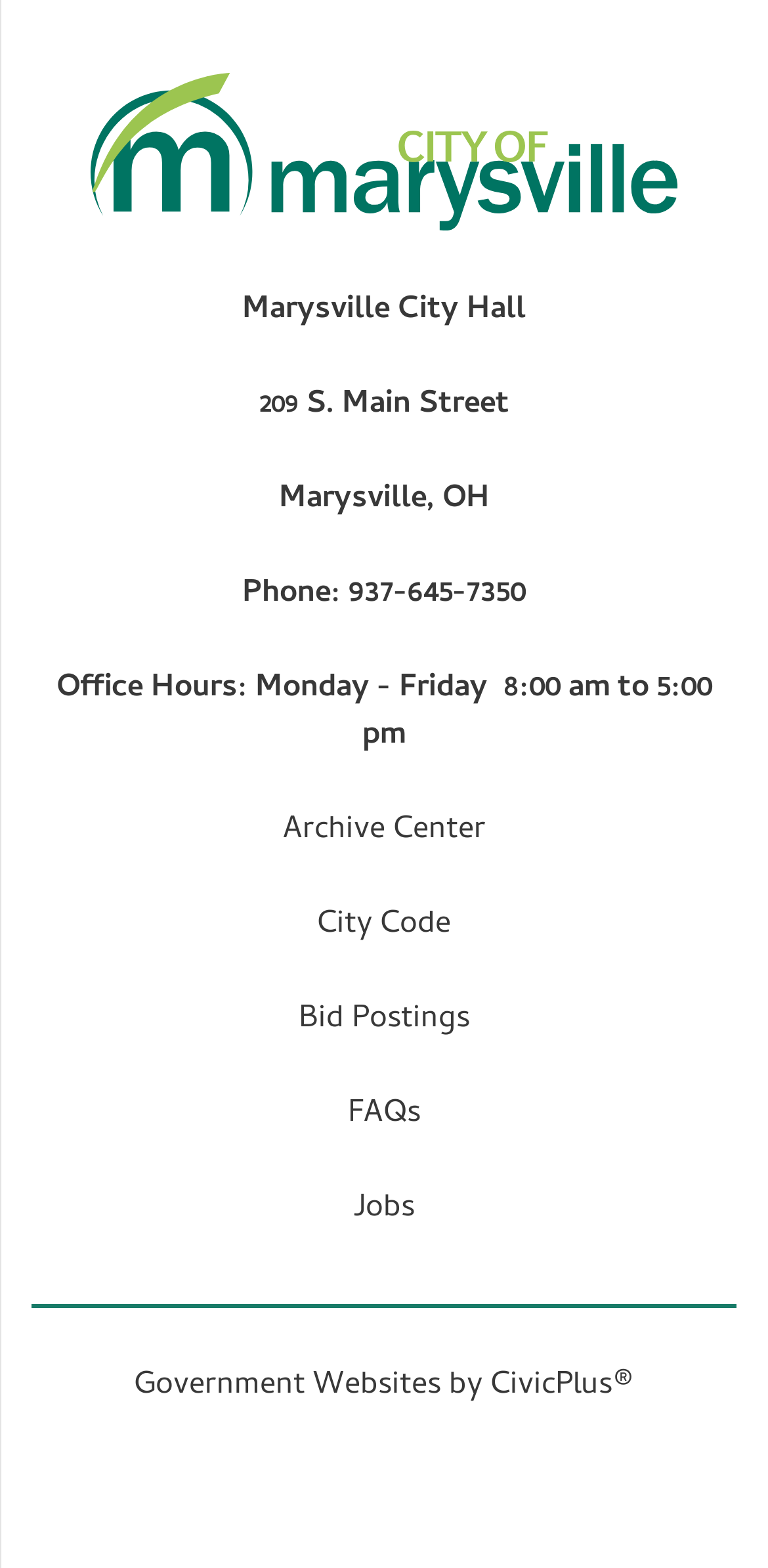Respond with a single word or short phrase to the following question: 
What is the address of Marysville City Hall?

209 S. Main Street